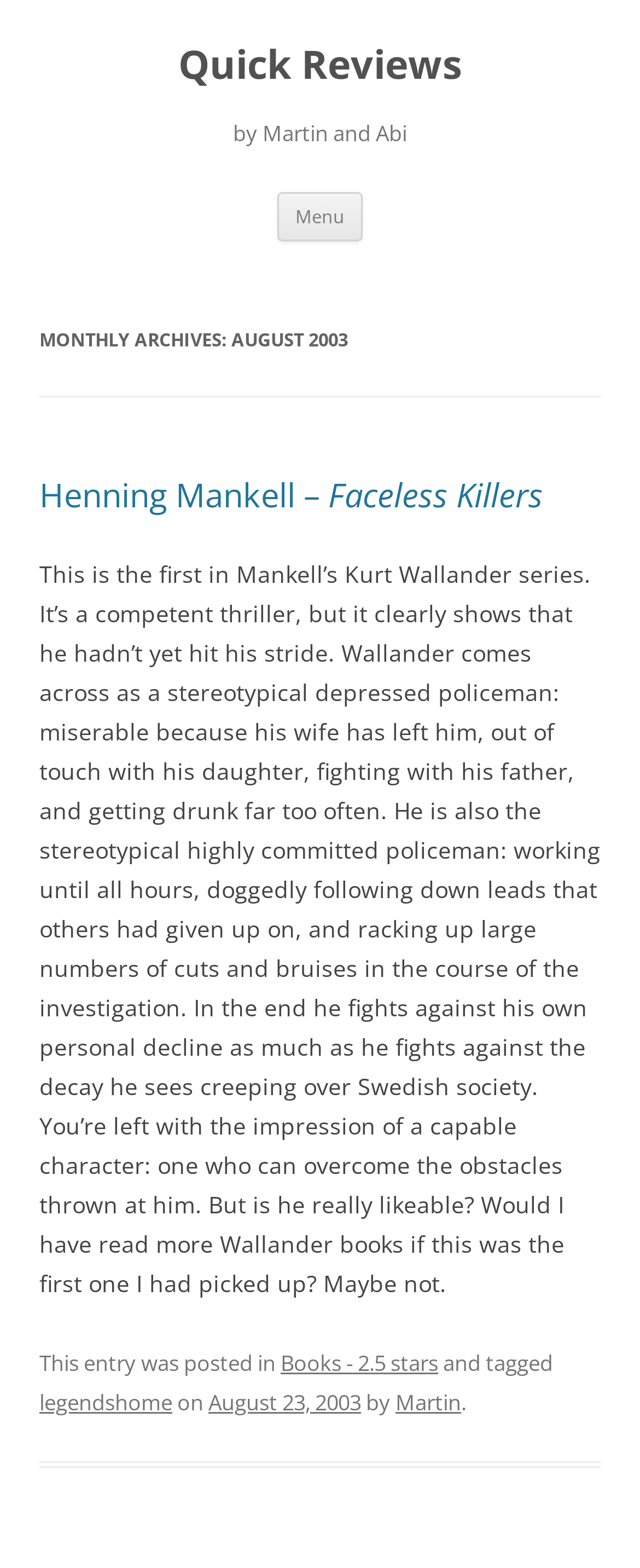Who wrote the book review?
Answer the question with detailed information derived from the image.

I determined the answer by looking at the footer section where it says 'by Martin' which indicates that Martin wrote the book review.